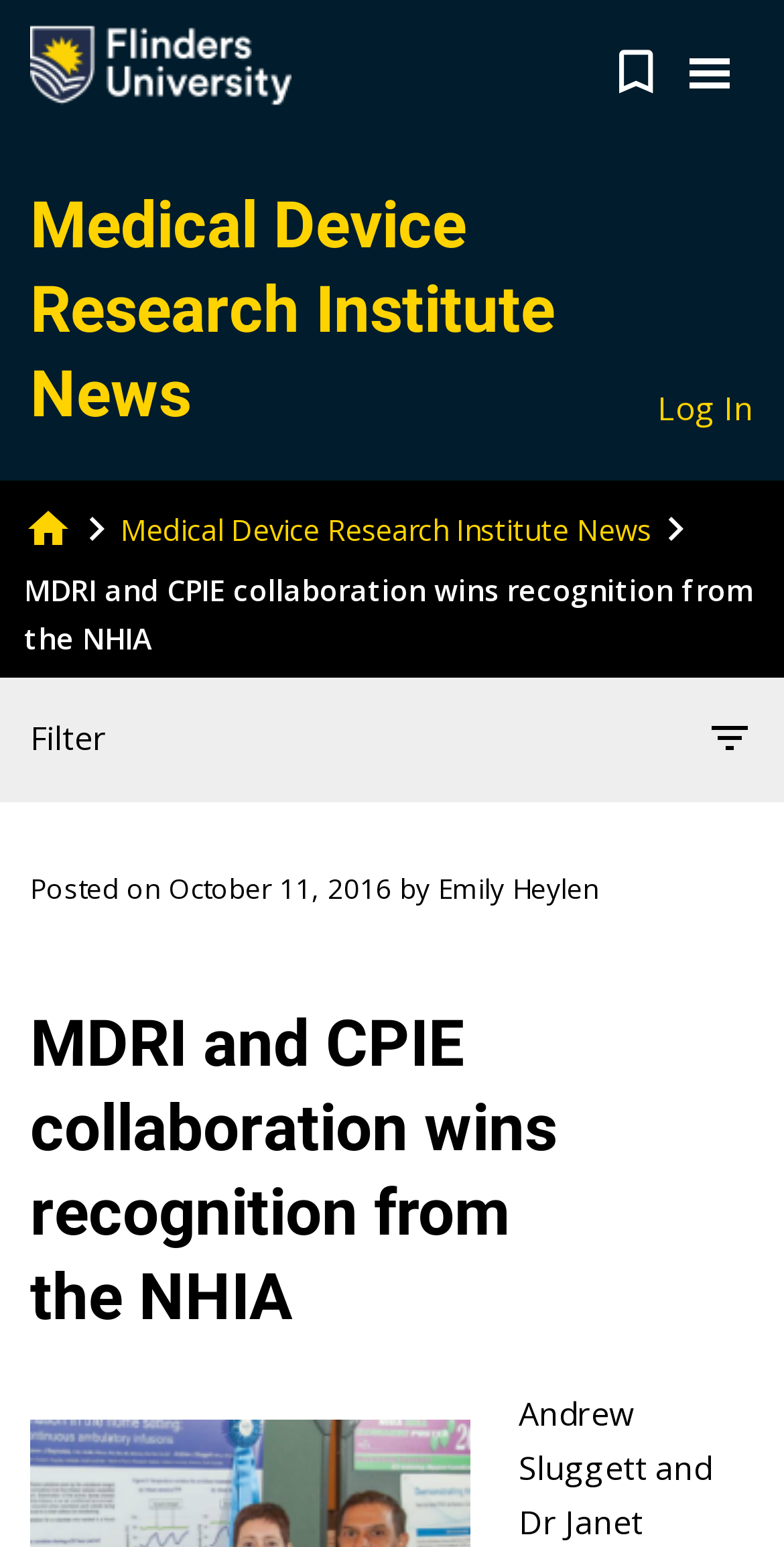What is the main heading displayed on the webpage? Please provide the text.

Medical Device Research Institute News